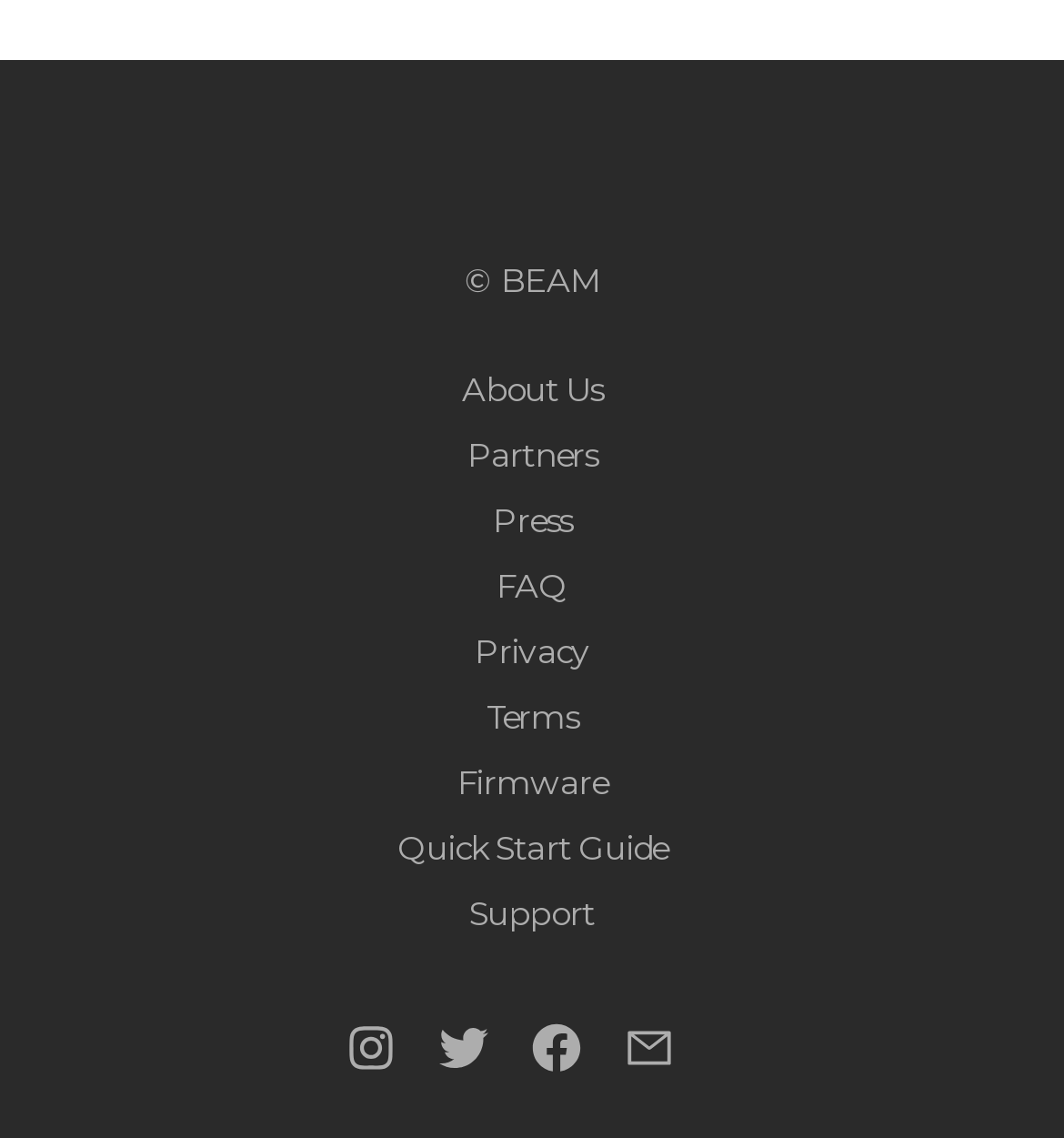Please specify the bounding box coordinates of the area that should be clicked to accomplish the following instruction: "View About Us page". The coordinates should consist of four float numbers between 0 and 1, i.e., [left, top, right, bottom].

[0.434, 0.324, 0.566, 0.362]